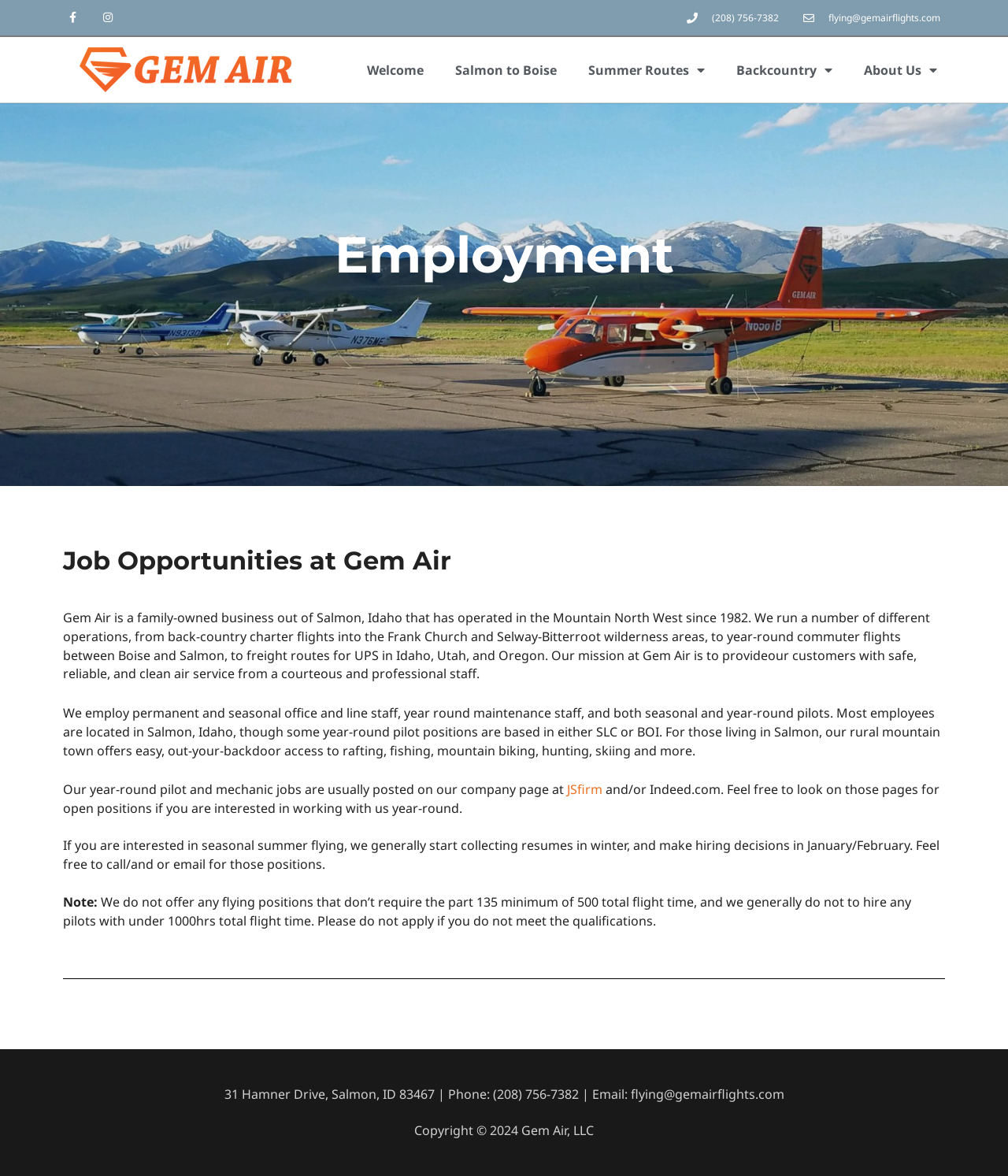Determine the bounding box coordinates of the section I need to click to execute the following instruction: "View Funding Measure". Provide the coordinates as four float numbers between 0 and 1, i.e., [left, top, right, bottom].

None